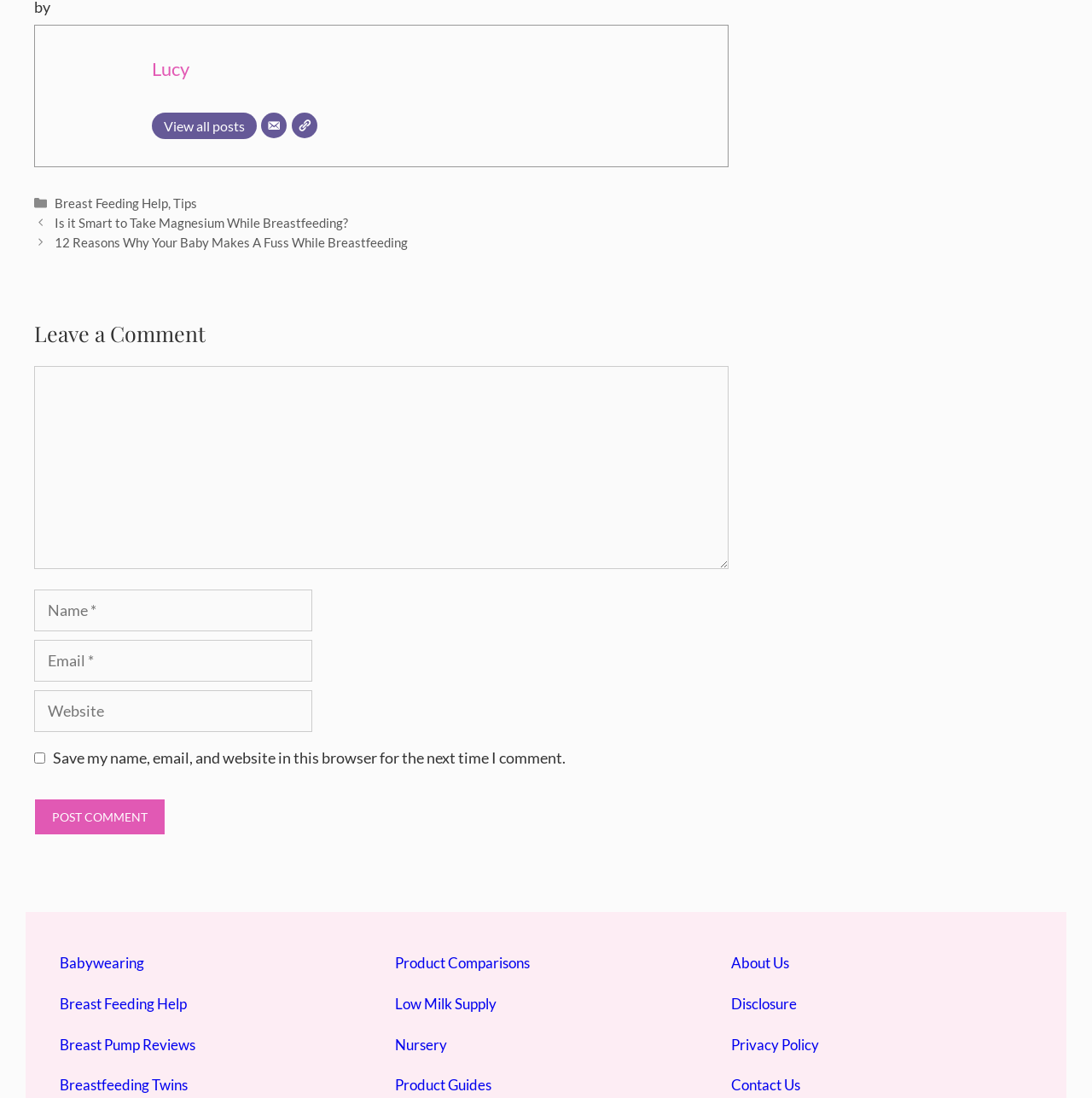Kindly determine the bounding box coordinates of the area that needs to be clicked to fulfill this instruction: "Check events".

None